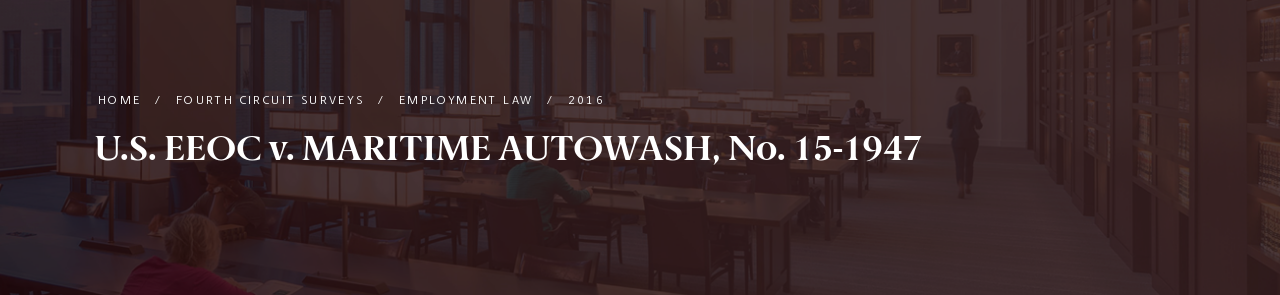What is the atmosphere of the law library?
Based on the image, give a one-word or short phrase answer.

Scholarly